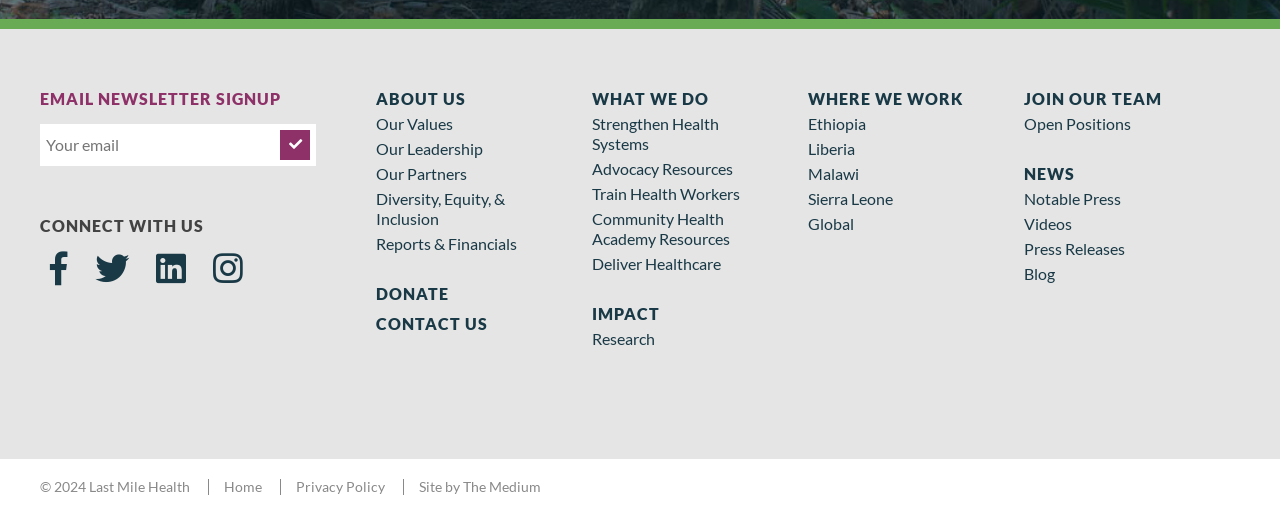What is the last link in the WHAT WE DO section?
Refer to the image and provide a thorough answer to the question.

I looked at the links in the WHAT WE DO section and found that the last link is 'Deliver Healthcare', which is located at the bottom of the section.